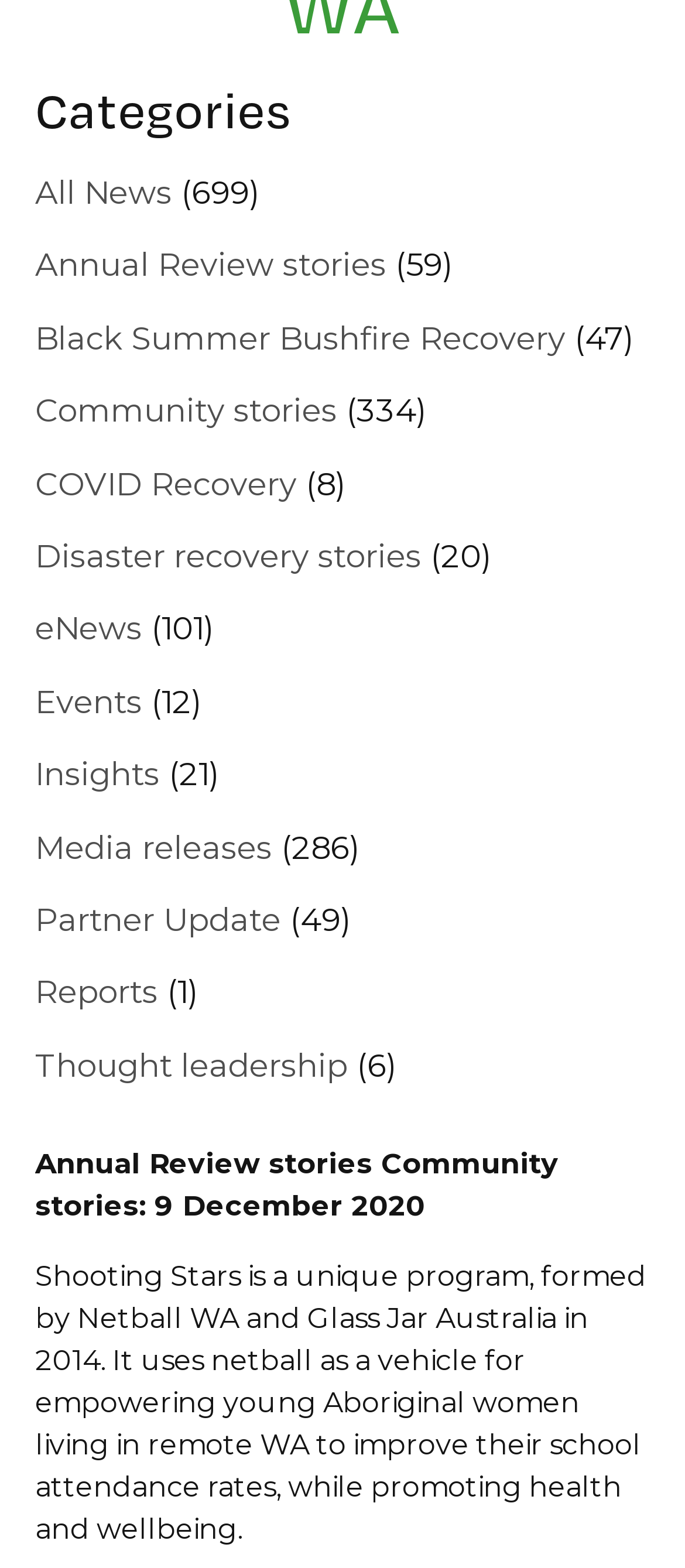Given the element description Events, predict the bounding box coordinates for the UI element in the webpage screenshot. The format should be (top-left x, top-left y, bottom-right x, bottom-right y), and the values should be between 0 and 1.

[0.051, 0.419, 0.208, 0.477]